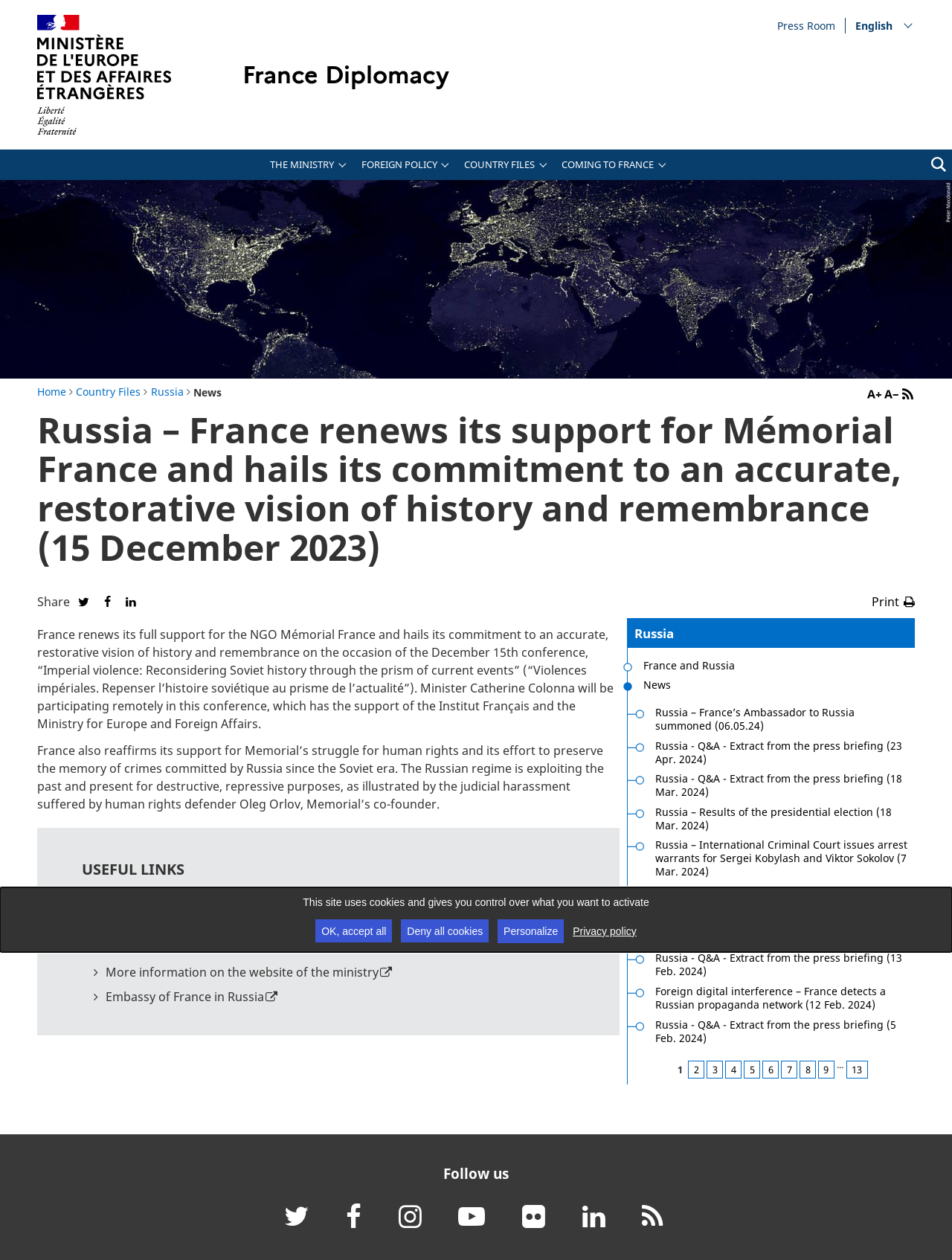What is the topic of the conference mentioned in the article?
Using the image, elaborate on the answer with as much detail as possible.

The article mentions that the conference is titled 'Imperial violence: Reconsidering Soviet history through the prism of current events', which suggests that the topic of the conference is Soviet history and its relevance to current events.